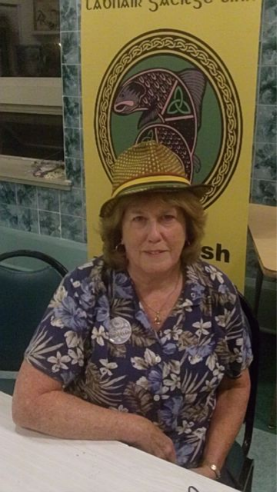Detail the scene depicted in the image with as much precision as possible.

The image features a woman sitting at a table, wearing a distinctive yellow hat with a mesh top. She has long hair and is dressed in a floral-patterned blouse, exuding a relaxed and friendly demeanor. Behind her is a decorative banner featuring a stylized fish design intertwined with Celtic patterns, suggesting a cultural or community event. The setting appears informal, with chairs around the table and soft ambient lighting, creating a welcoming atmosphere. This scene captures a moment of camaraderie, likely during a gathering where participants share stories and enjoy lighter activities, like games, reflecting a sense of community spirit. The hat she's wearing adds a playful touch, hinting at the joyful vibe of the occasion.